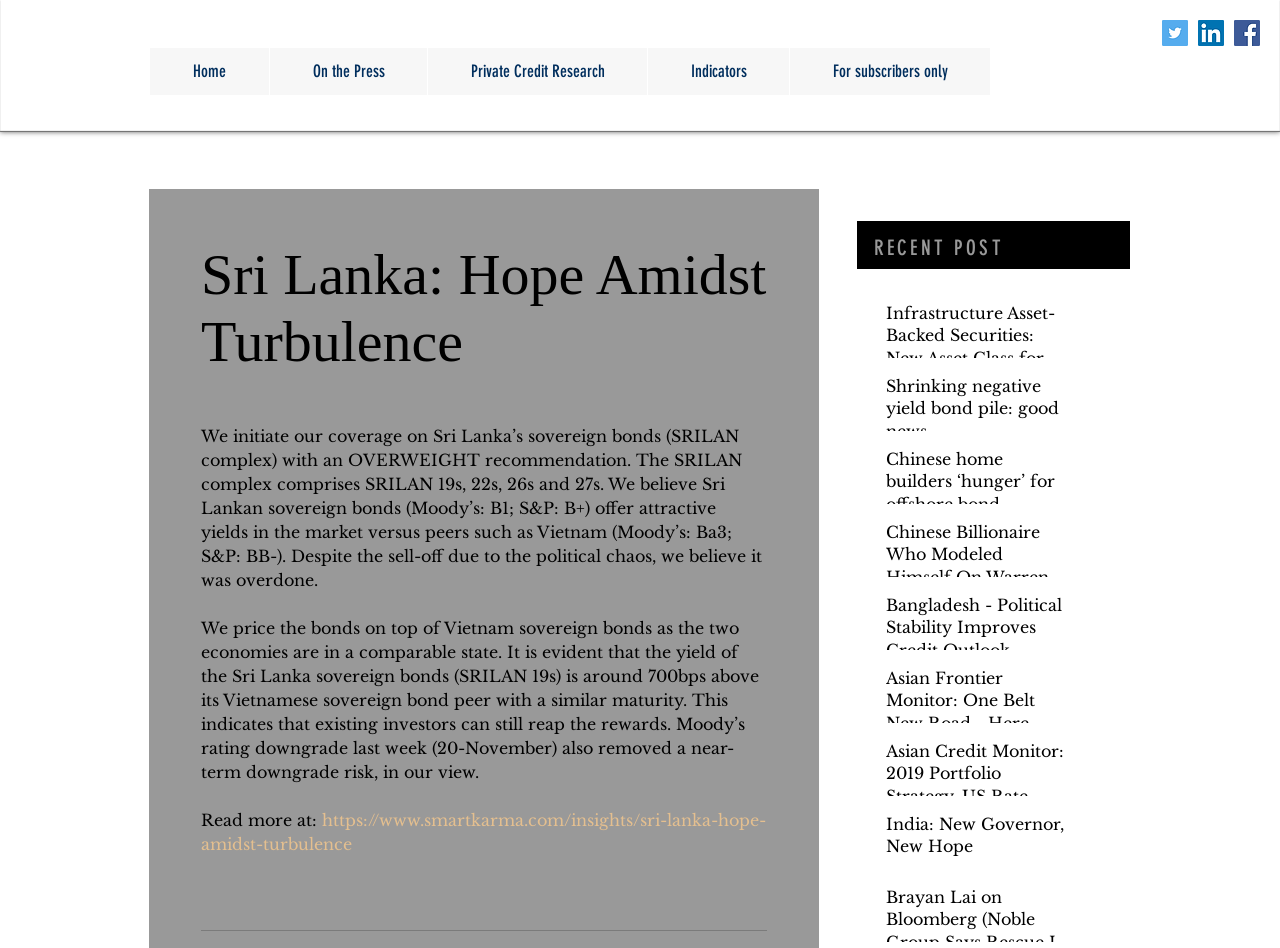Determine the title of the webpage and give its text content.

Sri Lanka: Hope Amidst Turbulence